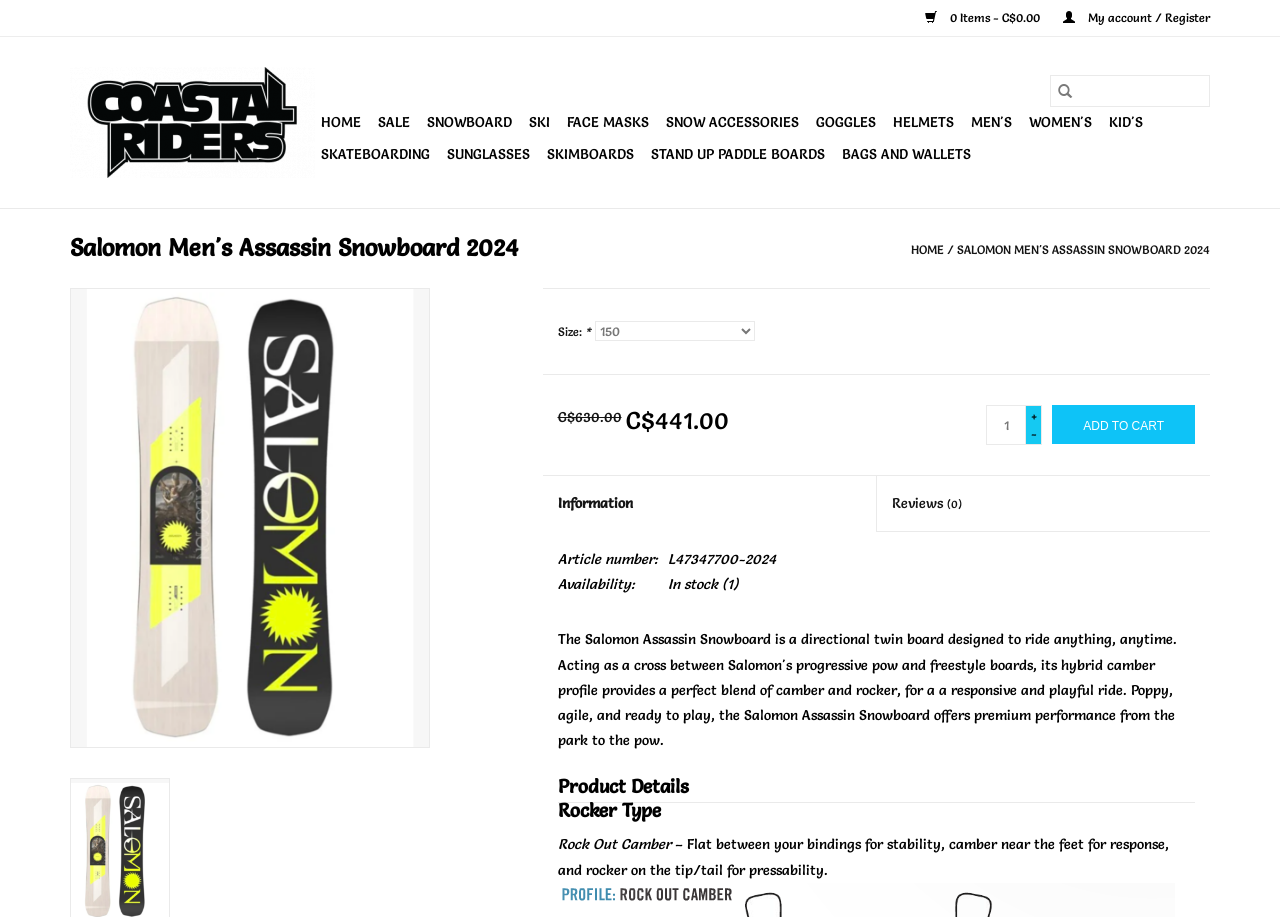Extract the main title from the webpage and generate its text.

Salomon Men's Assassin Snowboard 2024